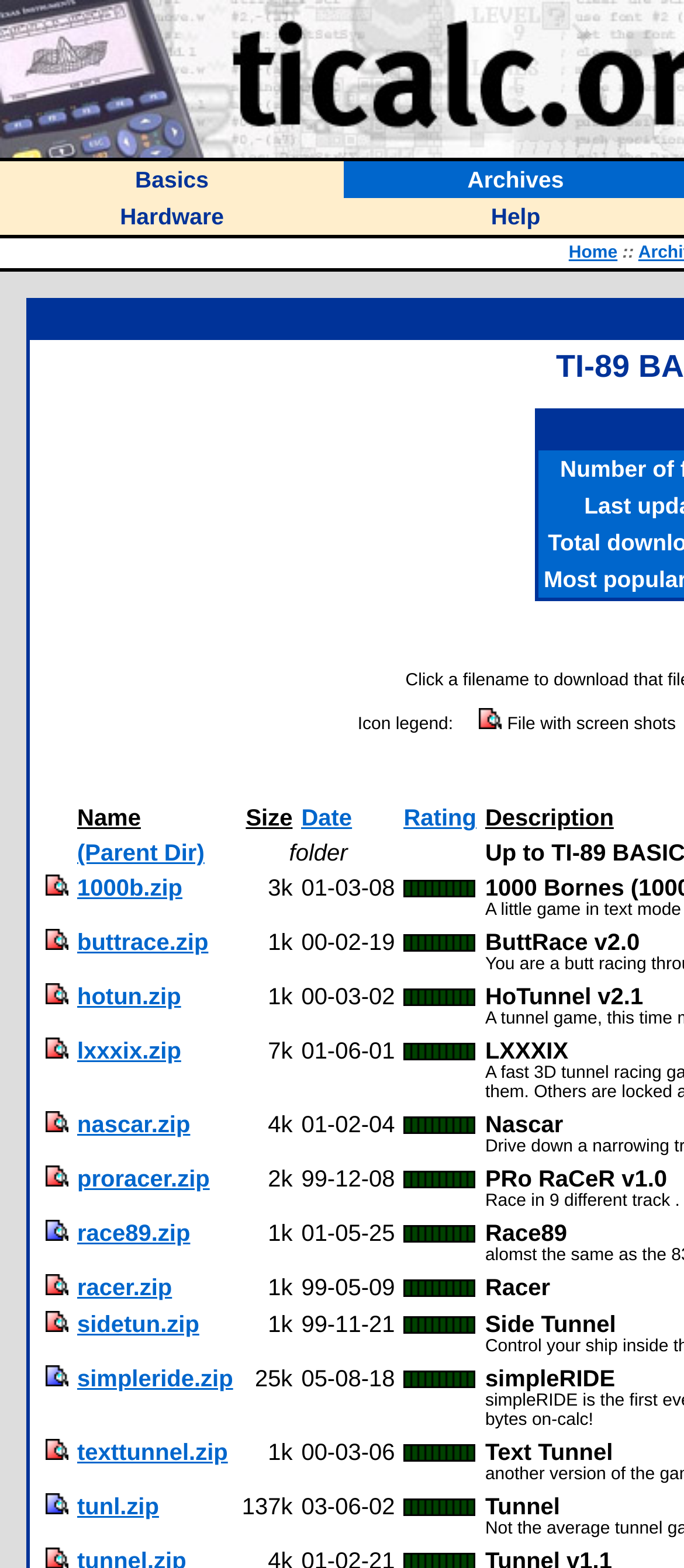Provide a brief response to the question below using one word or phrase:
What is the size of the '1000b.zip' file?

3k